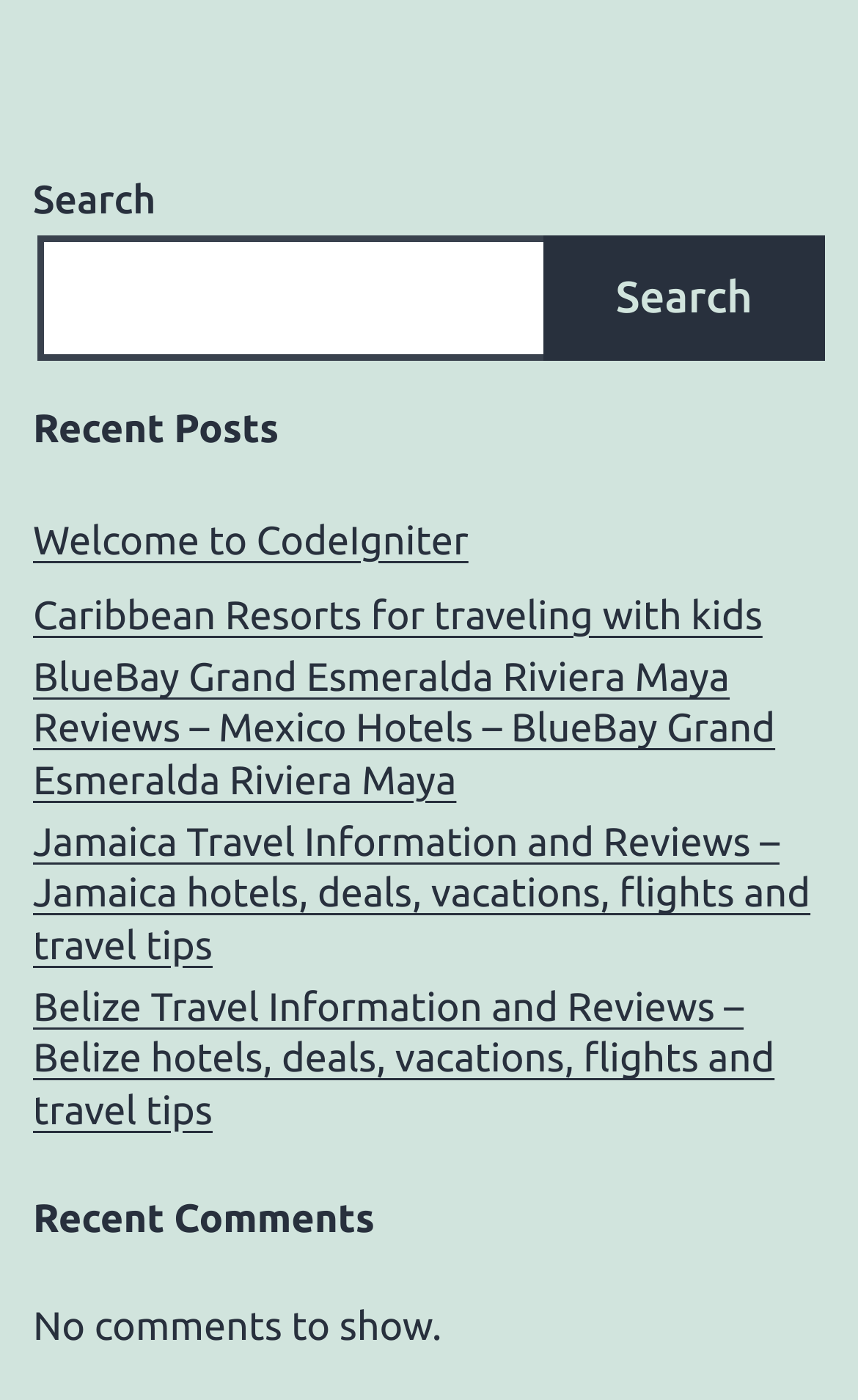Are there any comments shown?
Examine the image closely and answer the question with as much detail as possible.

The webpage has a section titled 'Recent Comments' which has a static text 'No comments to show.', indicating that there are no comments to display.